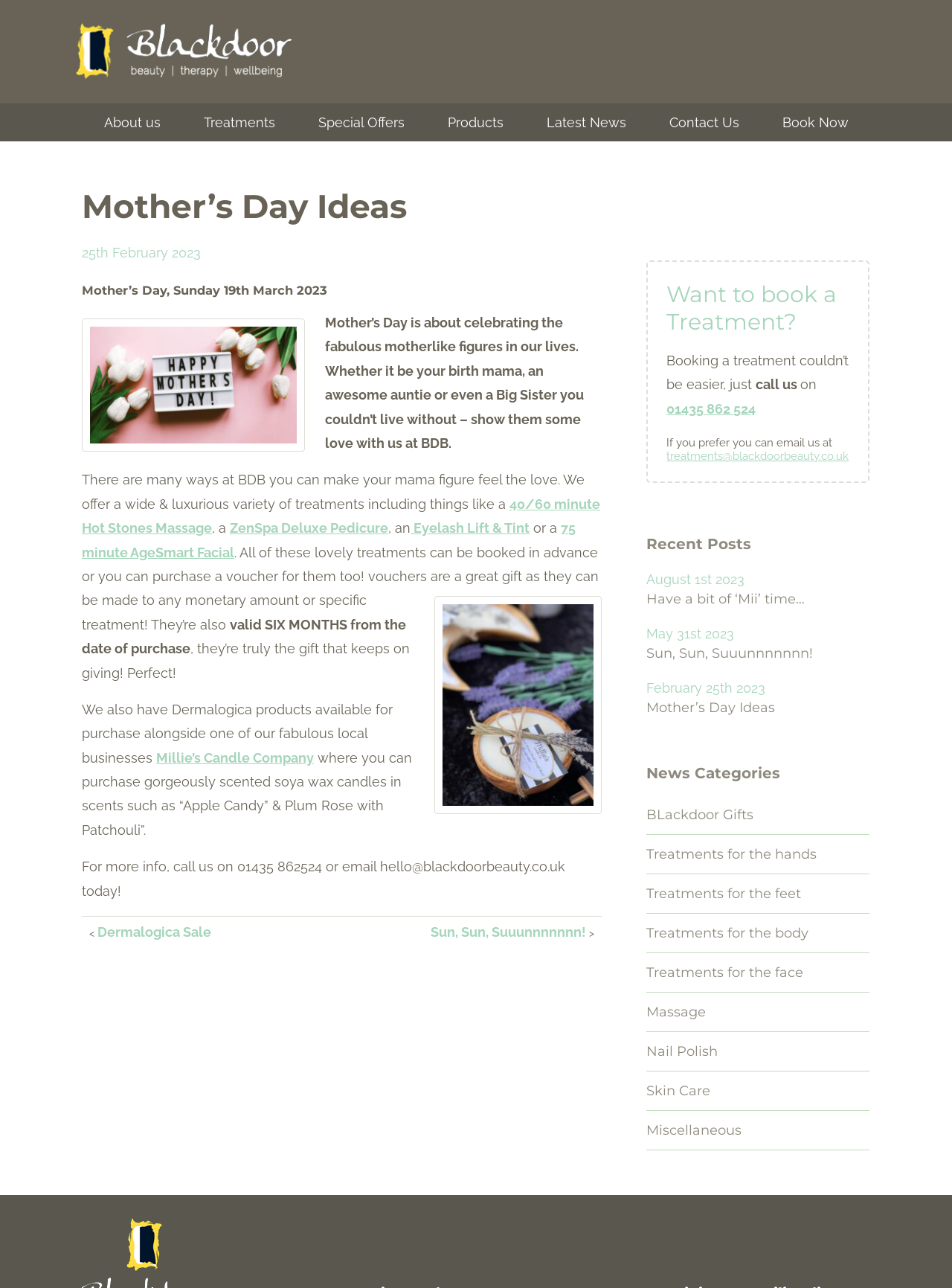Extract the bounding box coordinates for the UI element described as: "Treatments for the hands".

[0.679, 0.657, 0.858, 0.67]